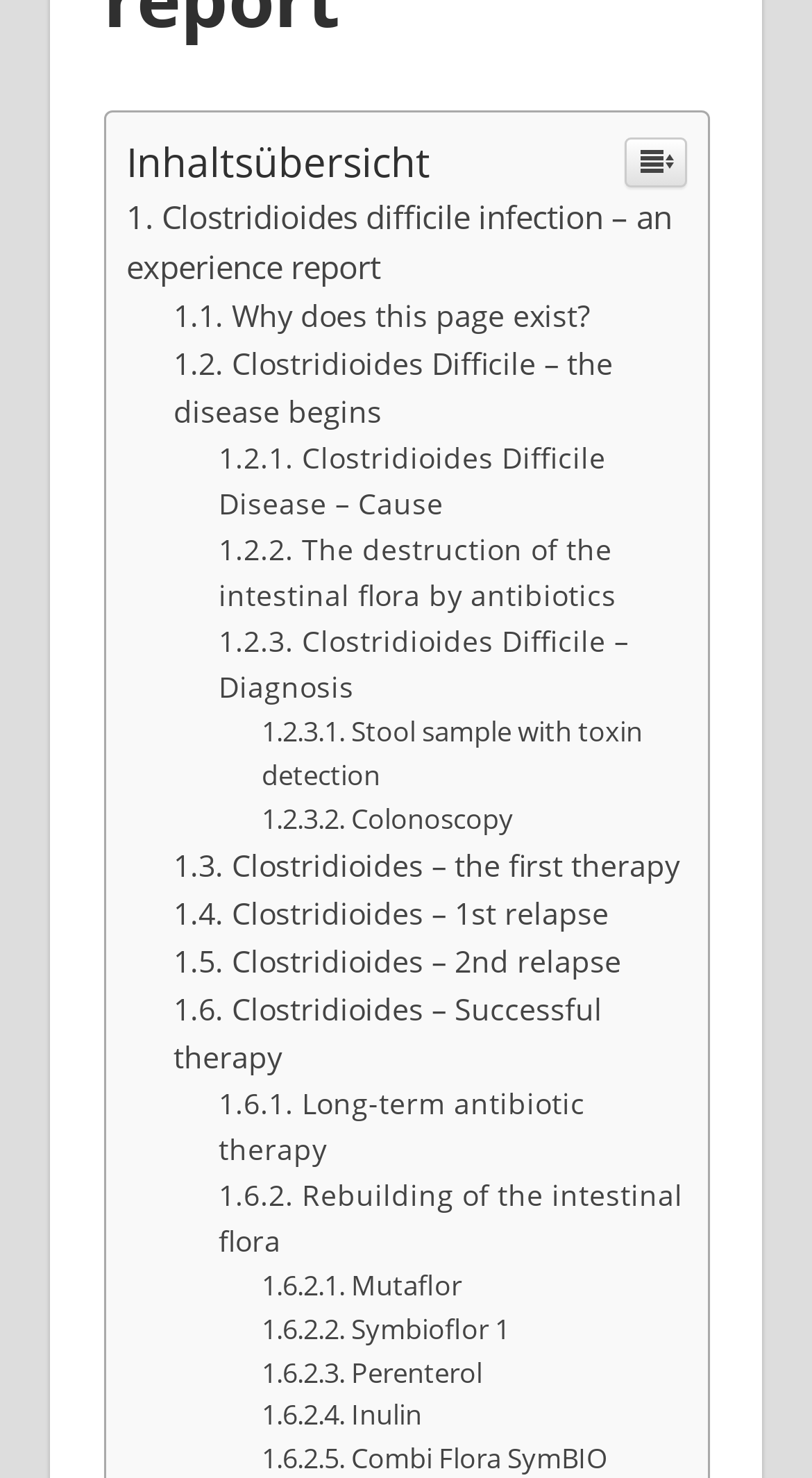What is the main topic of this webpage?
Give a one-word or short phrase answer based on the image.

Clostridioides difficile infection